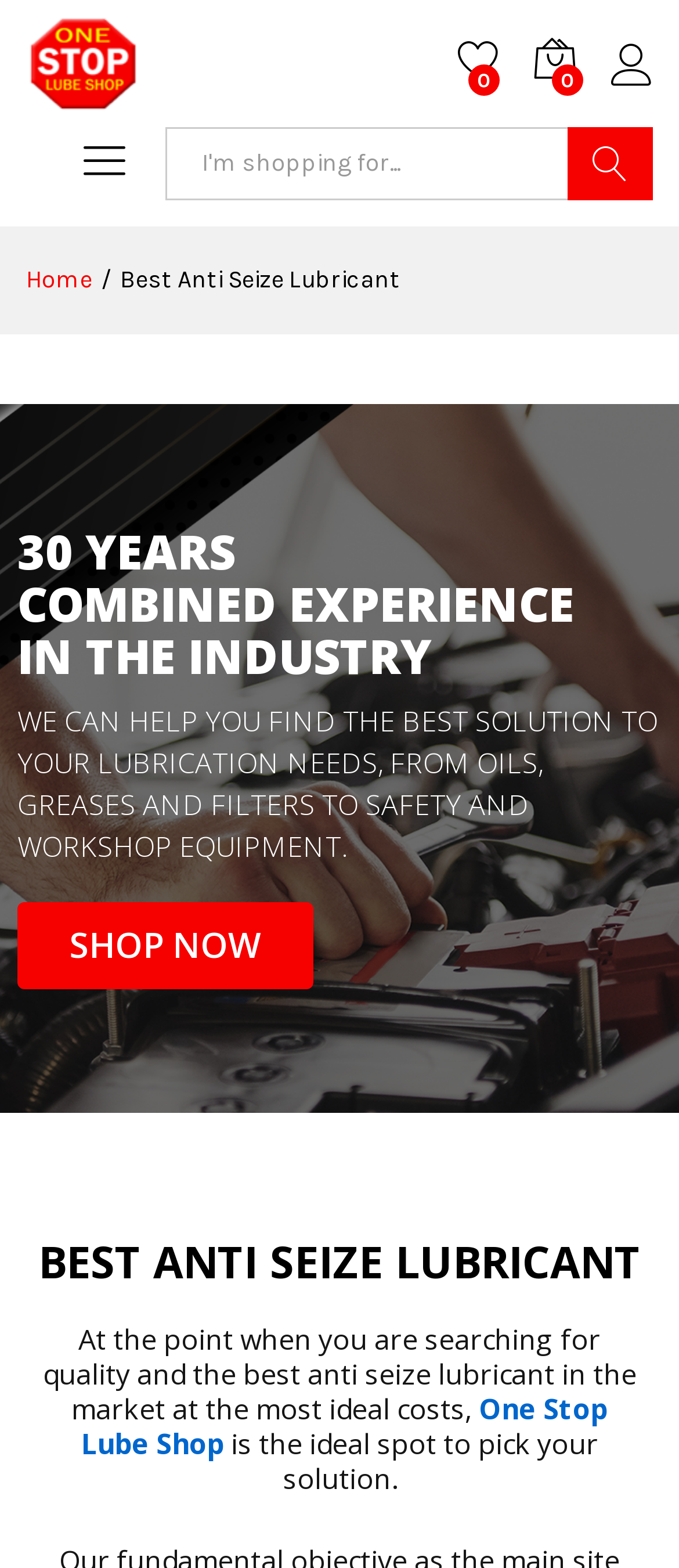Create a detailed narrative describing the layout and content of the webpage.

The webpage is an e-commerce platform for One Stop Lube Shop, an Australian-owned and operated business. At the top left corner, there is a logo of One Stop Lube Shop, accompanied by a link to the homepage. Below the logo, there are three social media links, represented by icons.

On the top right corner, there is a search bar where users can input their search queries, accompanied by a search button. Next to the search bar, there are navigation links to the homepage and a category page for the best anti seize lubricant.

The main content of the webpage is divided into two sections. The first section highlights the business's 30 years of combined experience in the industry, emphasizing their ability to help customers find the best solutions to their lubrication needs. This section also features a call-to-action button, "SHOP NOW", encouraging users to explore the products.

The second section is focused on the best anti seize lubricant, describing the quality and affordability of the products offered by One Stop Lube Shop. This section includes a link to the One Stop Lube Shop homepage, allowing users to explore the products further.